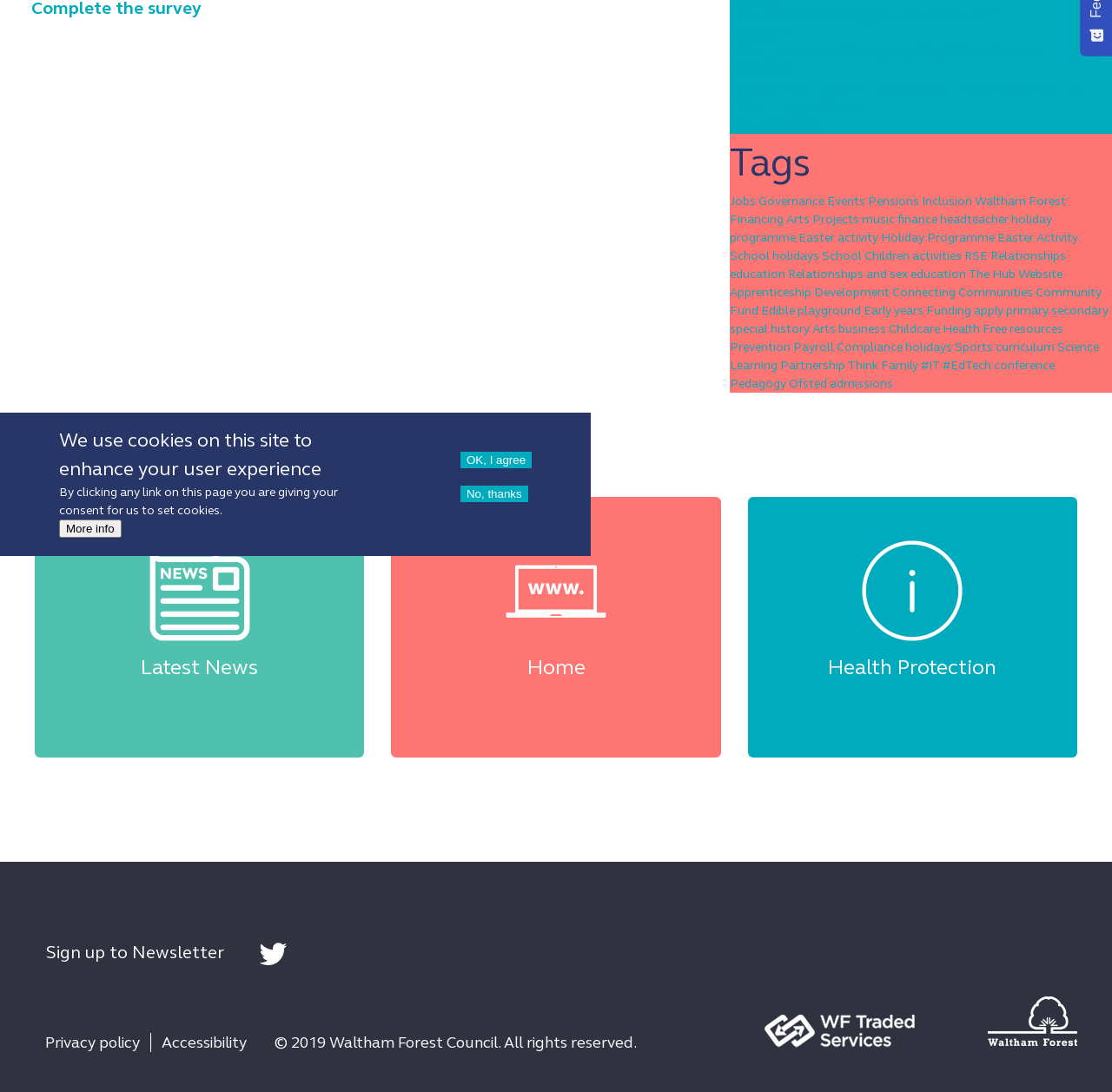Identify and provide the bounding box coordinates of the UI element described: "curriculum". The coordinates should be formatted as [left, top, right, bottom], with each number being a float between 0 and 1.

[0.895, 0.311, 0.948, 0.325]